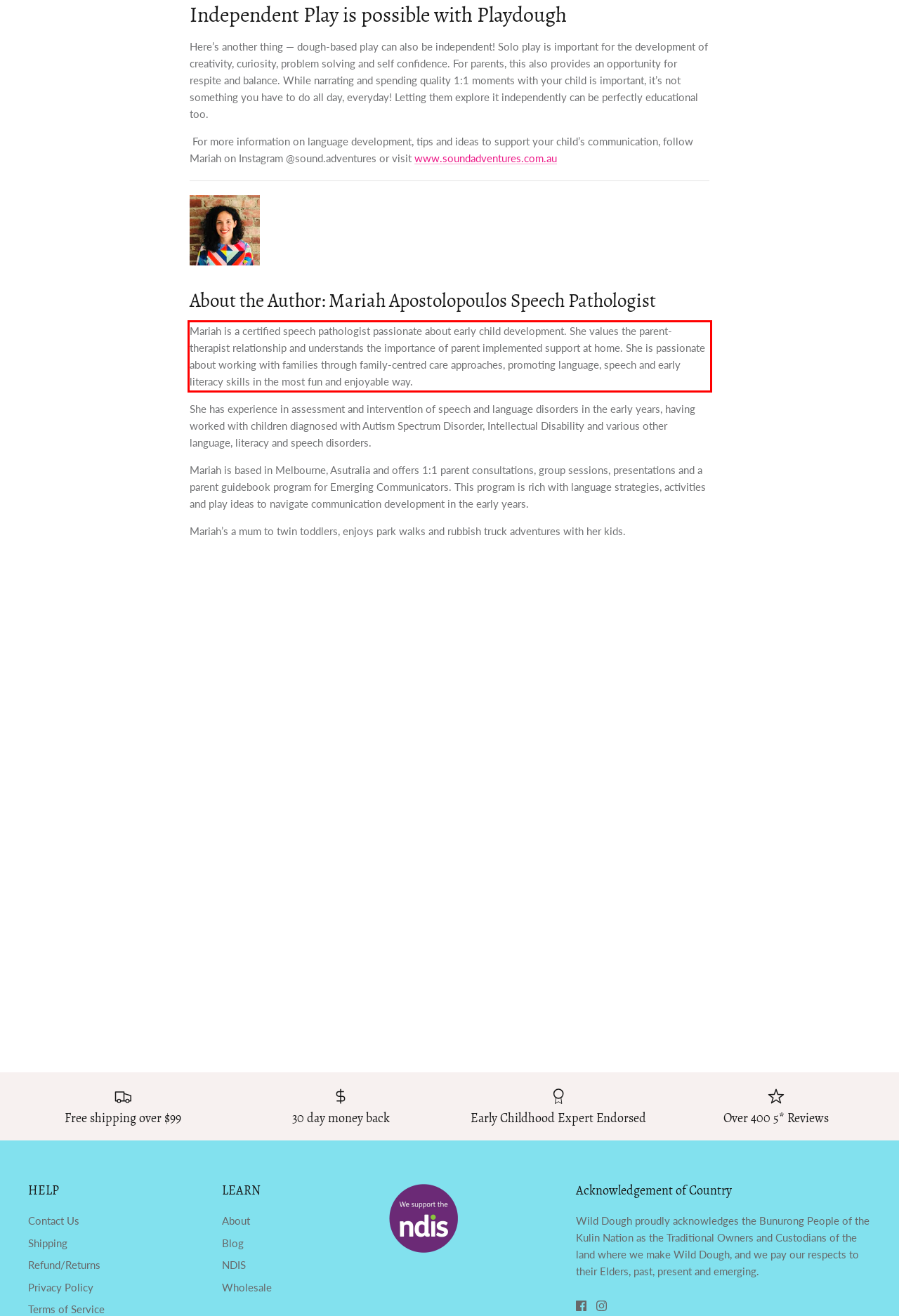Identify and transcribe the text content enclosed by the red bounding box in the given screenshot.

Mariah is a certified speech pathologist passionate about early child development. She values the parent-therapist relationship and understands the importance of parent implemented support at home. She is passionate about working with families through family-centred care approaches, promoting language, speech and early literacy skills in the most fun and enjoyable way.